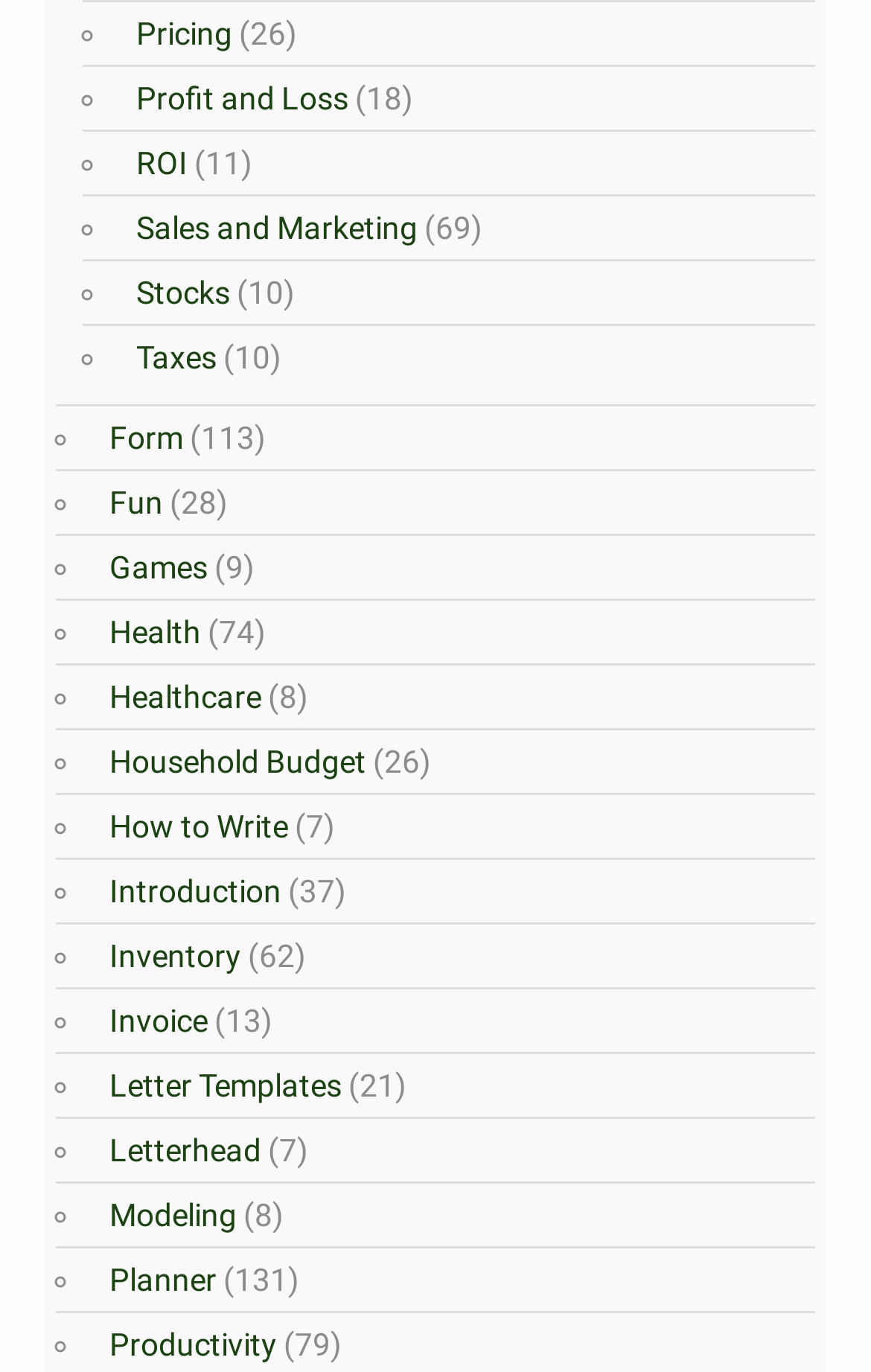Please provide the bounding box coordinates for the element that needs to be clicked to perform the following instruction: "Click on the link '1'". The coordinates should be given as four float numbers between 0 and 1, i.e., [left, top, right, bottom].

None